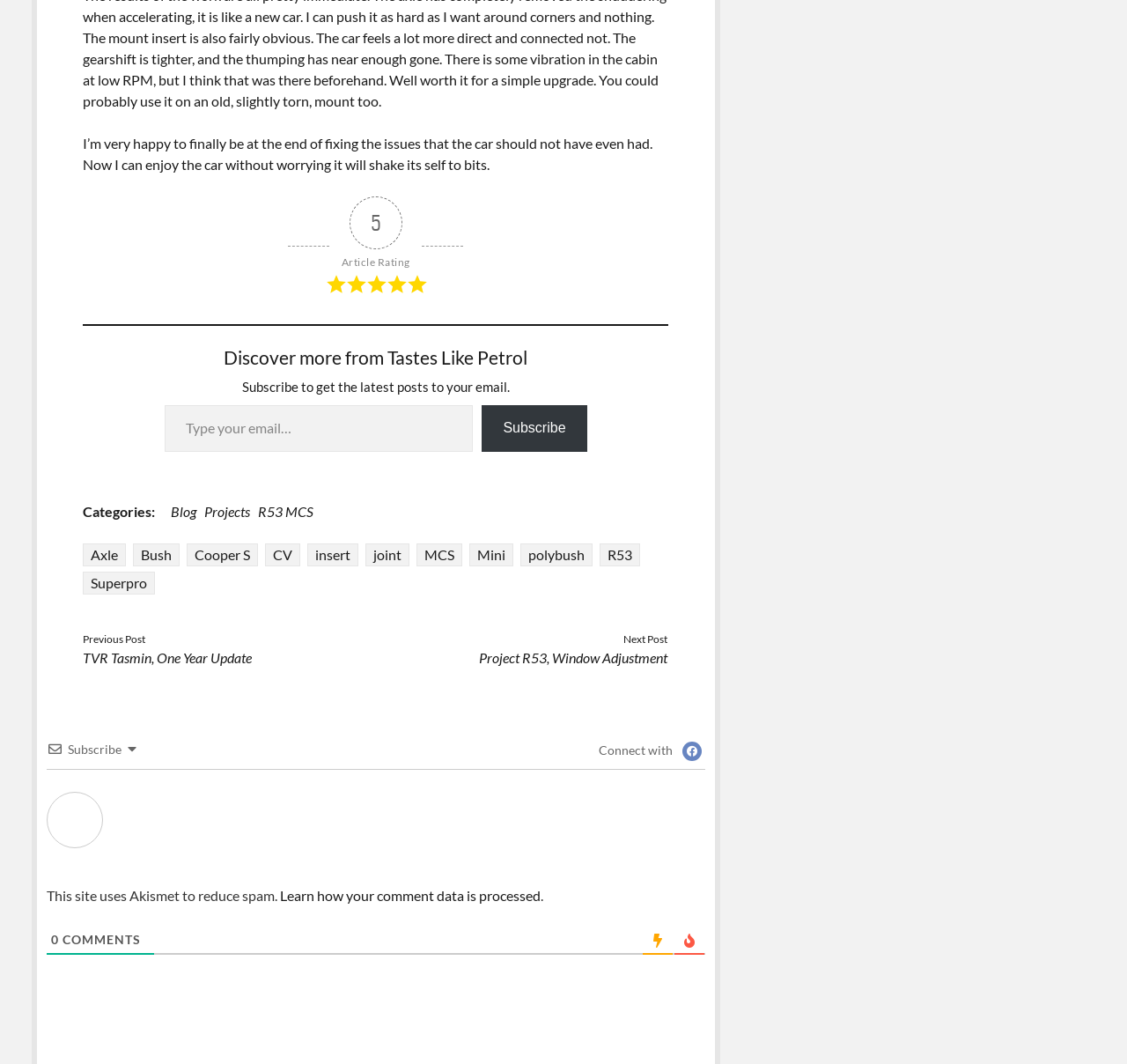Determine the bounding box coordinates for the region that must be clicked to execute the following instruction: "Subscribe to the newsletter".

[0.146, 0.381, 0.42, 0.425]